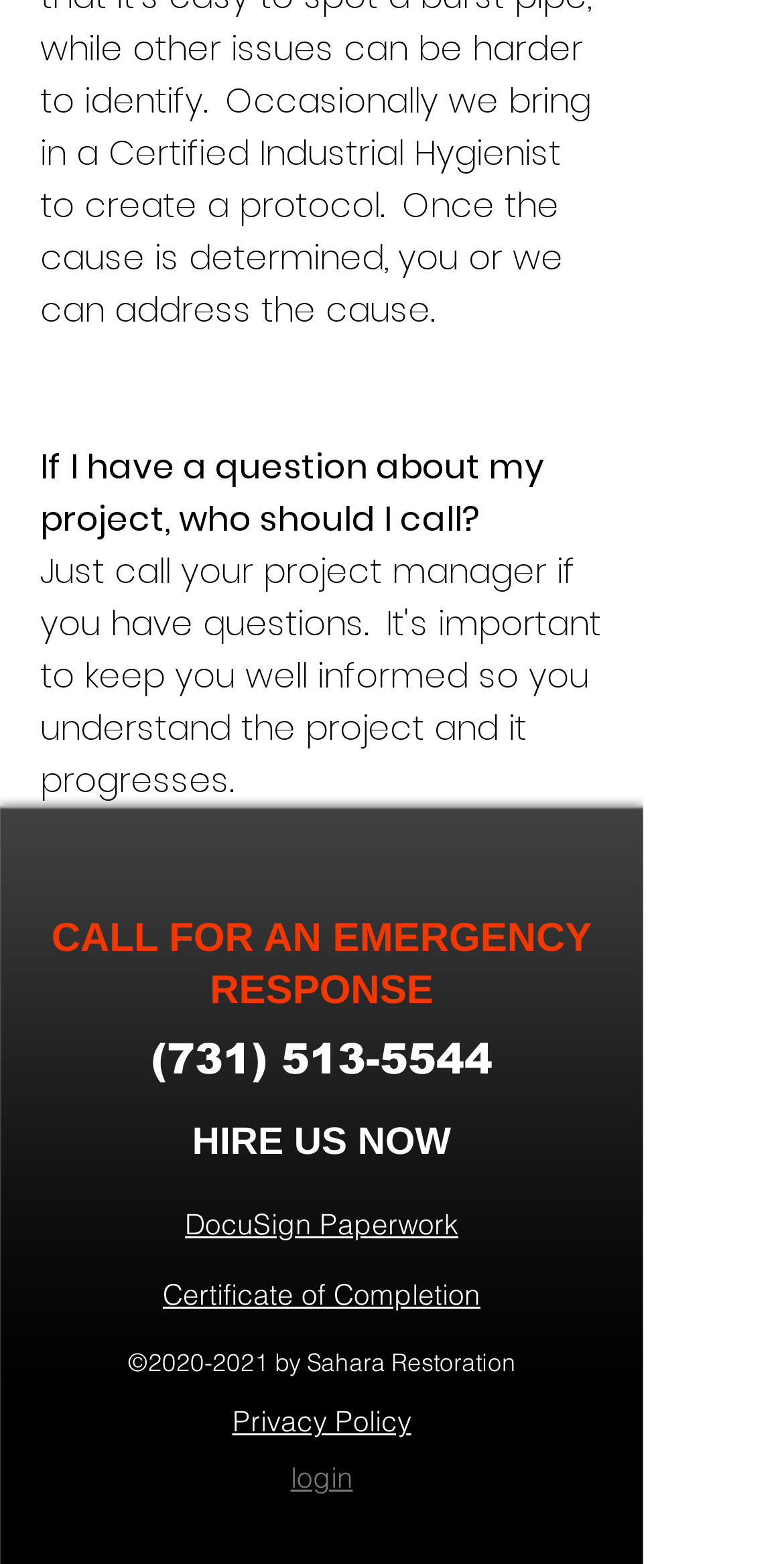Respond with a single word or phrase:
What is the purpose of the 'HIRE US NOW' button?

To hire the company